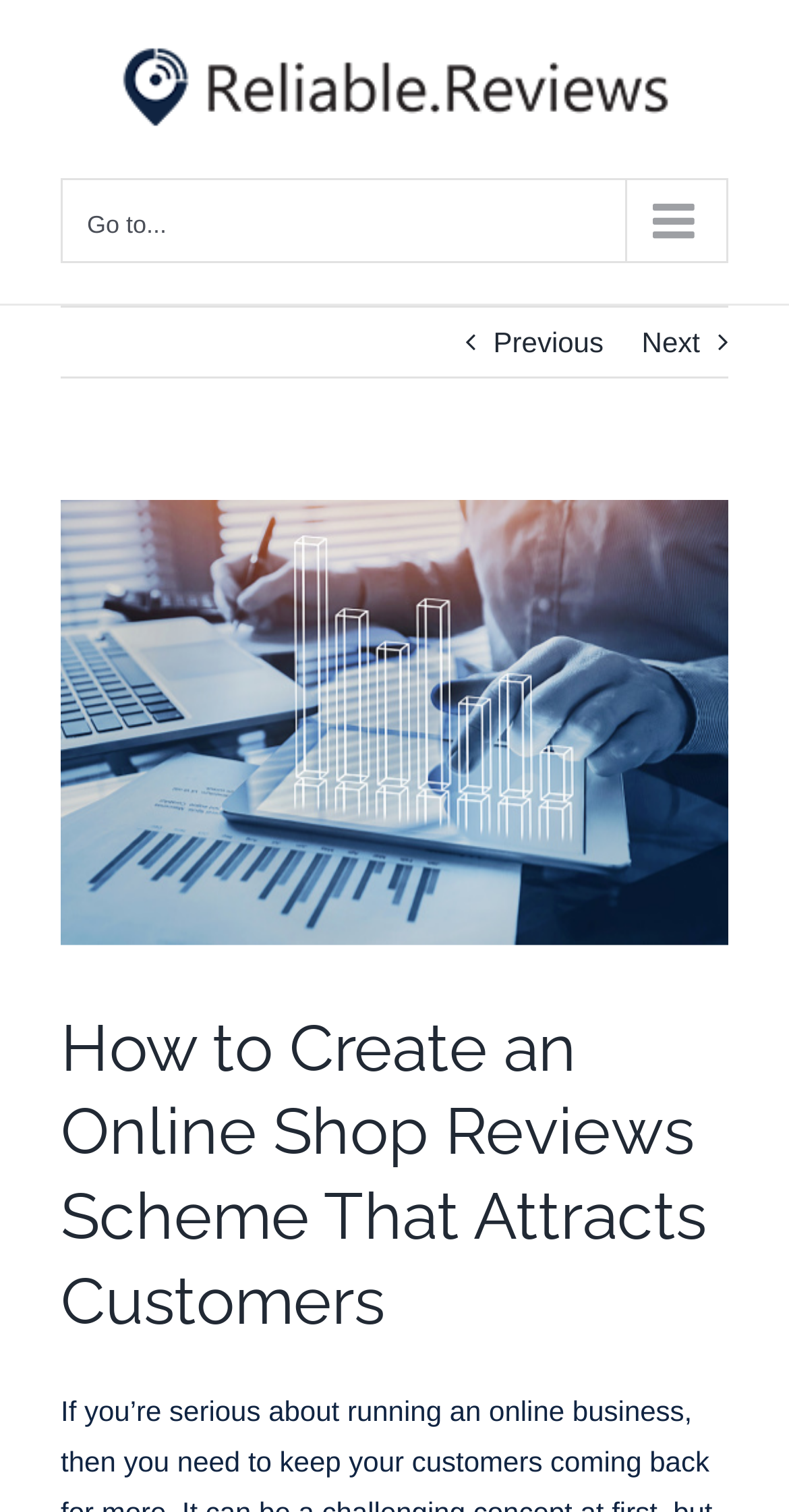Identify and extract the heading text of the webpage.

How to Create an Online Shop Reviews Scheme That Attracts Customers